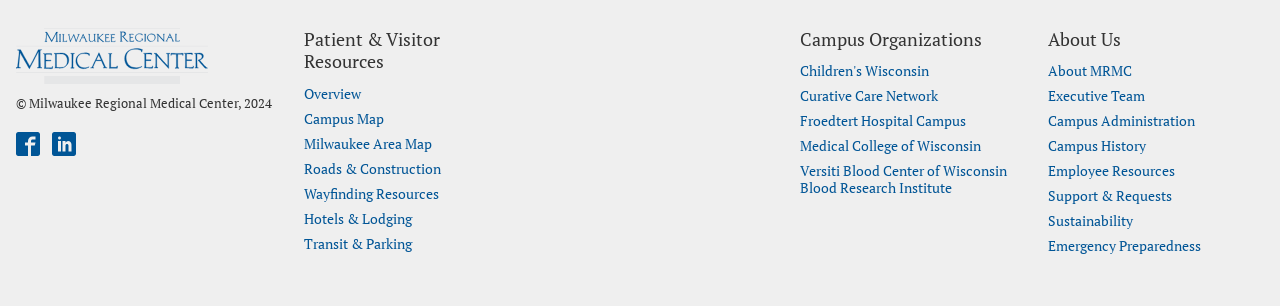For the following element description, predict the bounding box coordinates in the format (top-left x, top-left y, bottom-right x, bottom-right y). All values should be floating point numbers between 0 and 1. Description: Terms and Conditions

None